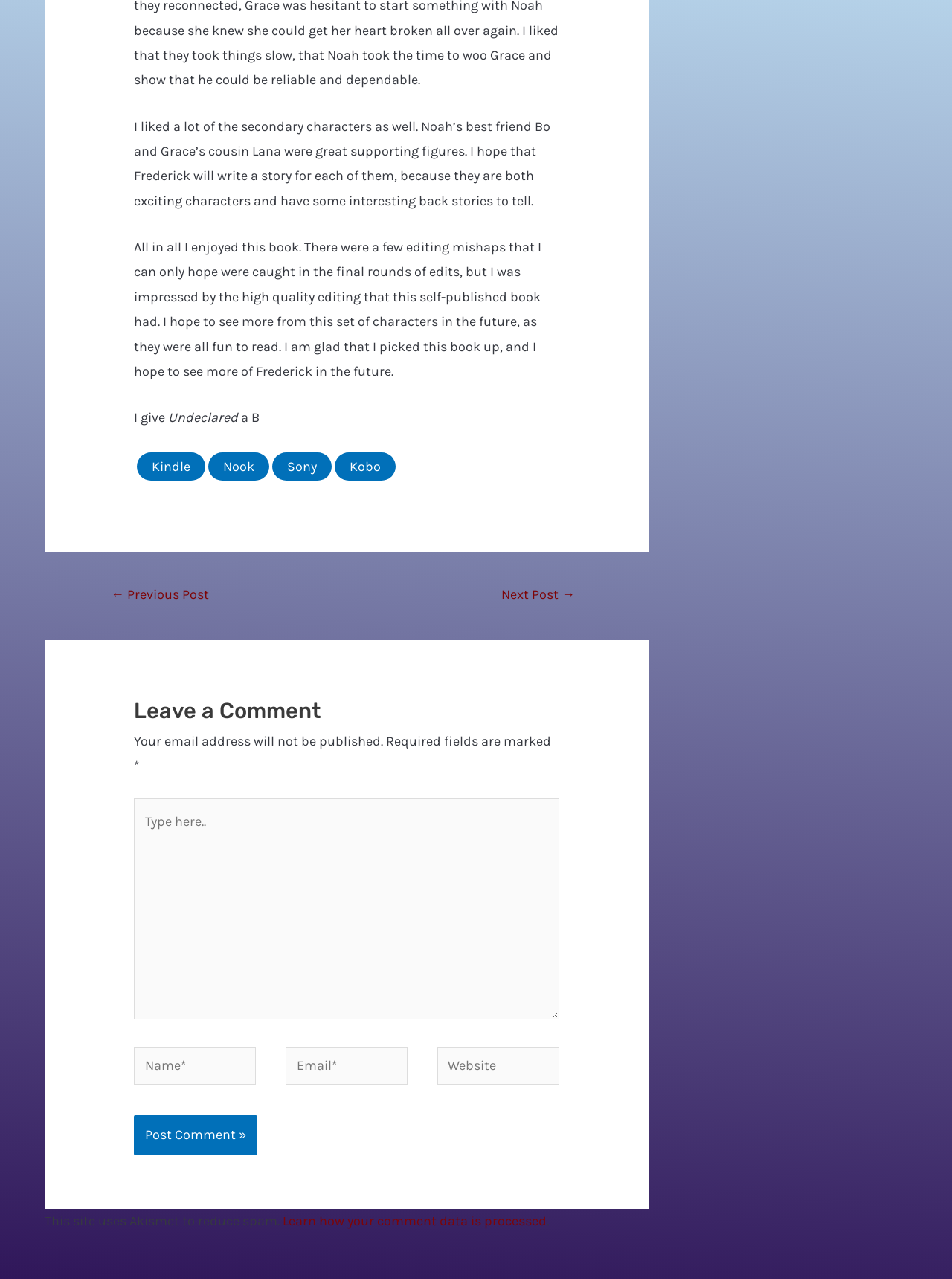Identify the bounding box coordinates of the element to click to follow this instruction: 'Leave a comment'. Ensure the coordinates are four float values between 0 and 1, provided as [left, top, right, bottom].

[0.141, 0.542, 0.587, 0.57]